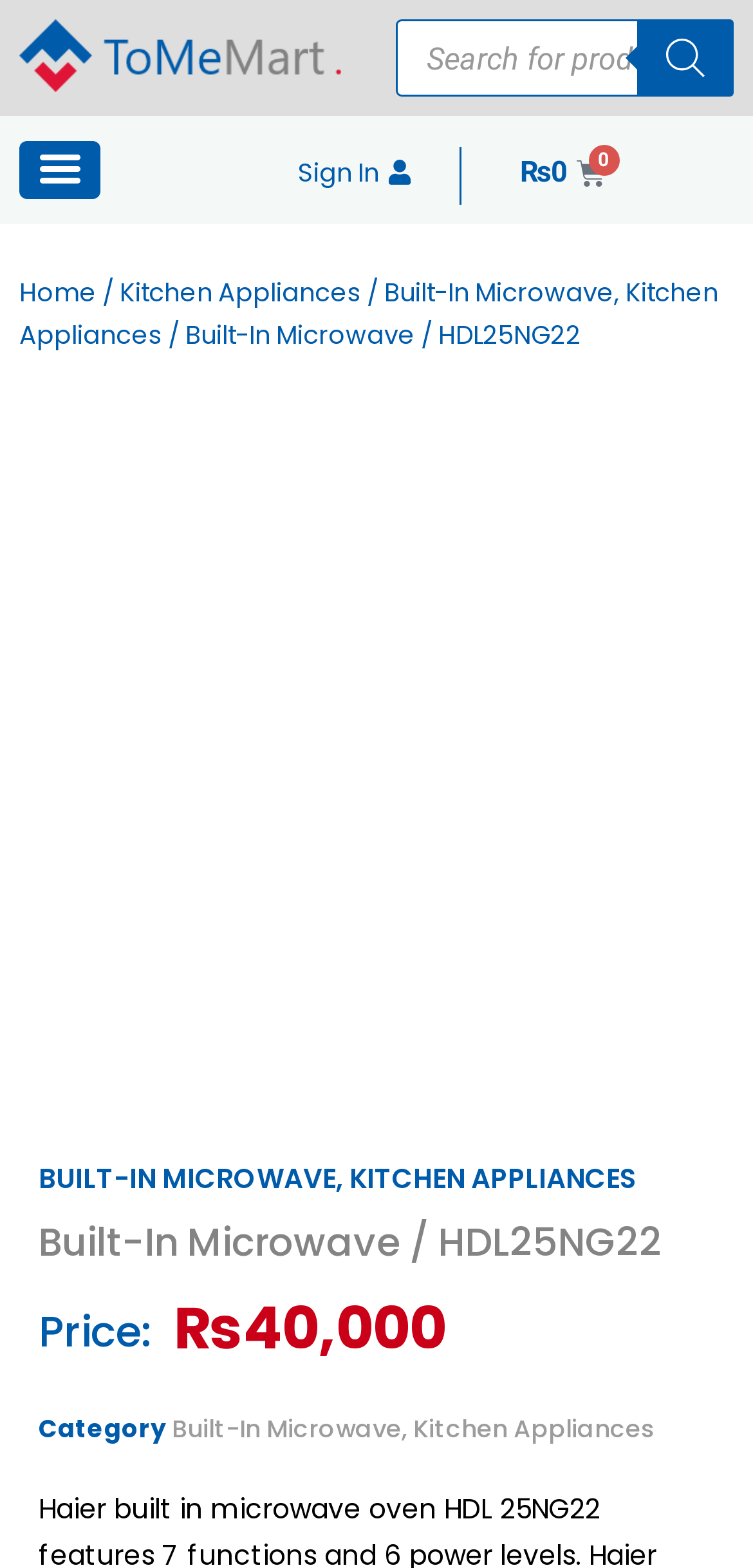Offer a detailed explanation of the webpage layout and contents.

The webpage is about a product, specifically a built-in microwave with the model number HDL25NG22, sold by To Me Mart. 

At the top left, there is a link to the homepage. Next to it, there is a breadcrumb navigation menu showing the product's category hierarchy, from "Home" to "Kitchen Appliances" to "Built-In Microwave". 

On the top right, there is a search bar with a search button, accompanied by an image of a magnifying glass. 

Below the search bar, there are links to sign in and view the shopping cart. 

The main content of the page is dedicated to the product. There is a large image of the built-in microwave, taking up most of the page's width. 

Above the image, there is a heading with the product's name, and below it, there is a price tag of ₨40,000. 

Further down, there is a category section, which links back to the "Built-In Microwave, Kitchen Appliances" category page. 

On the left side, there is a "Left Menu Button" link, which may open a side menu.